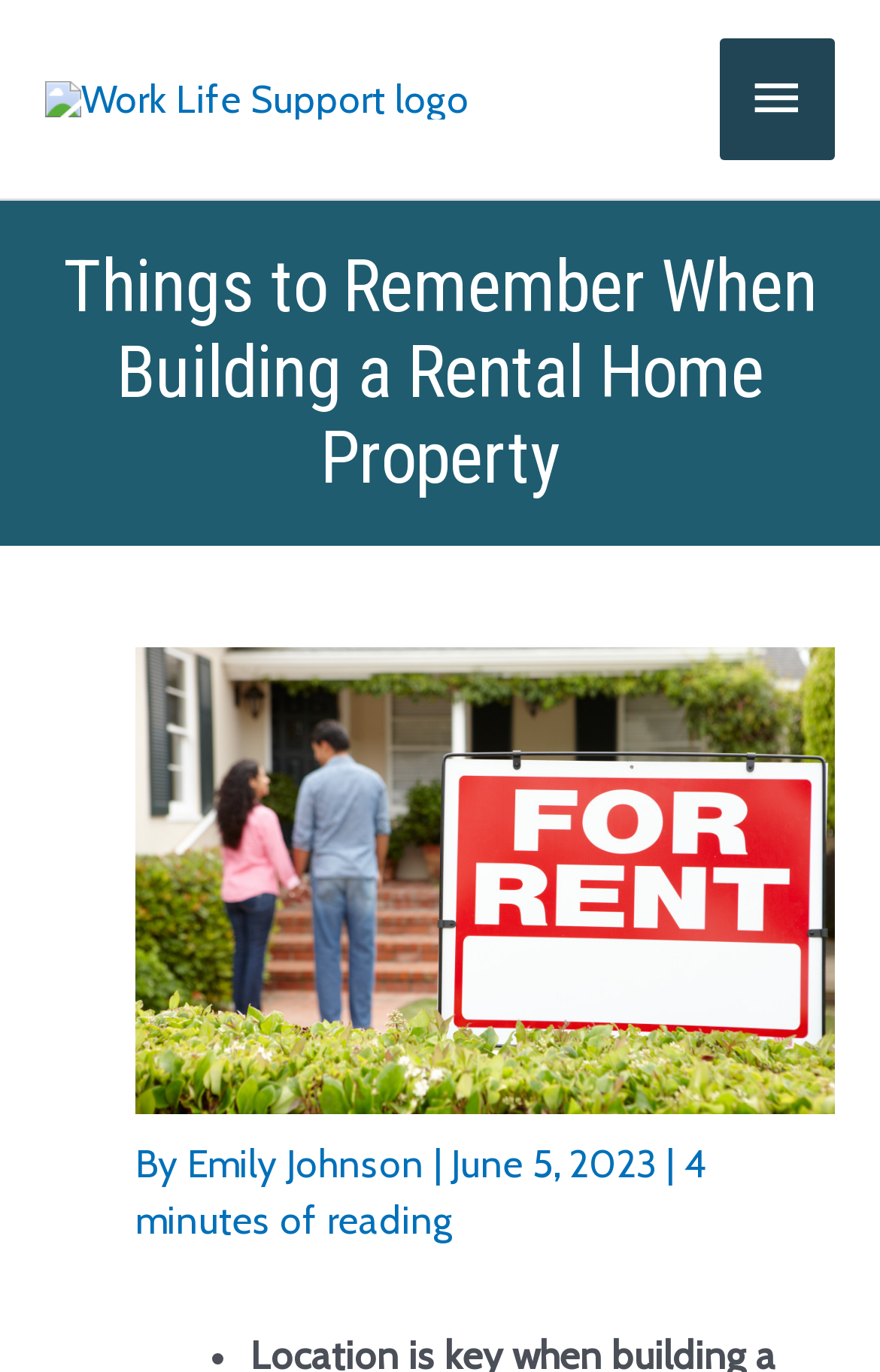Elaborate on the different components and information displayed on the webpage.

The webpage is about creating a rental home property, with a focus on attracting tenants. At the top left corner, there is a logo of "Work Life Support" which is a clickable link. To the right of the logo, there is a main menu button. Below the logo, there is a large image that spans the entire width of the page, taking up about a quarter of the screen.

The main content of the page is headed by a title "Things to Remember When Building a Rental Home Property", which is located below the image. This title is followed by an article with a subheading that includes an image of a couple standing in front of a rental home, taking up about half of the screen. The article is written by Emily Johnson, dated June 5, 2023, and is estimated to take 4 minutes to read.

The overall structure of the page is simple, with a clear hierarchy of elements. The logo and main menu are positioned at the top, followed by the main content, which includes the title, image, and article.